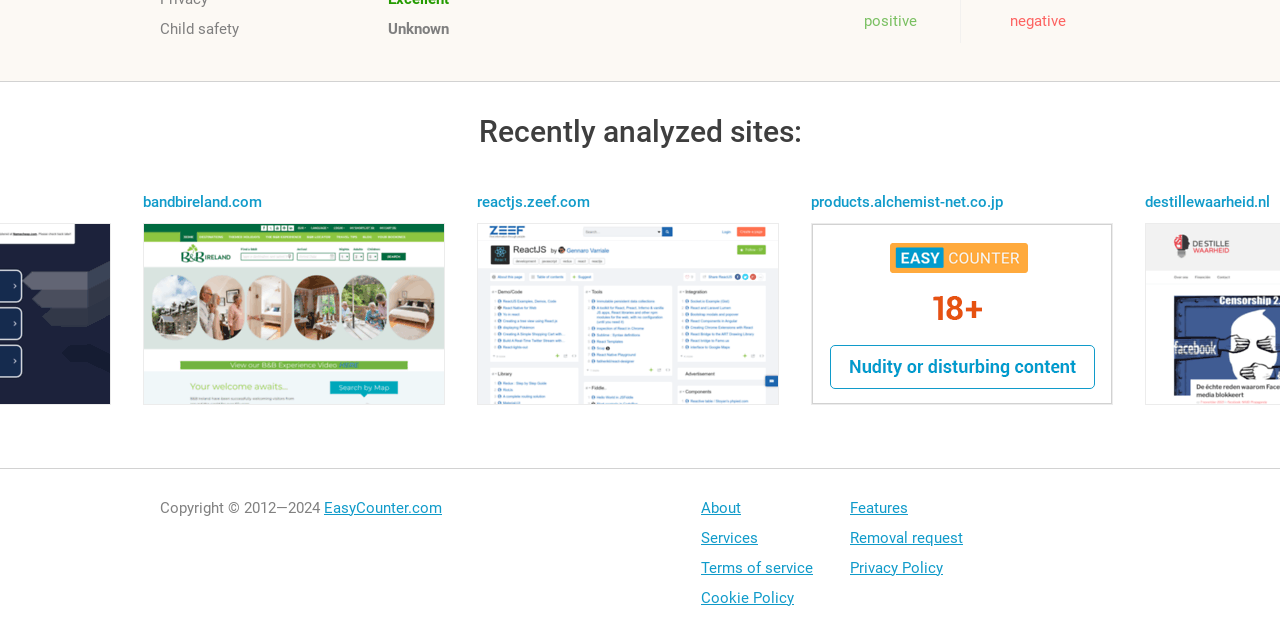Find the bounding box coordinates of the area to click in order to follow the instruction: "Click on the link to reactjs.zeef.com".

[0.373, 0.302, 0.461, 0.331]